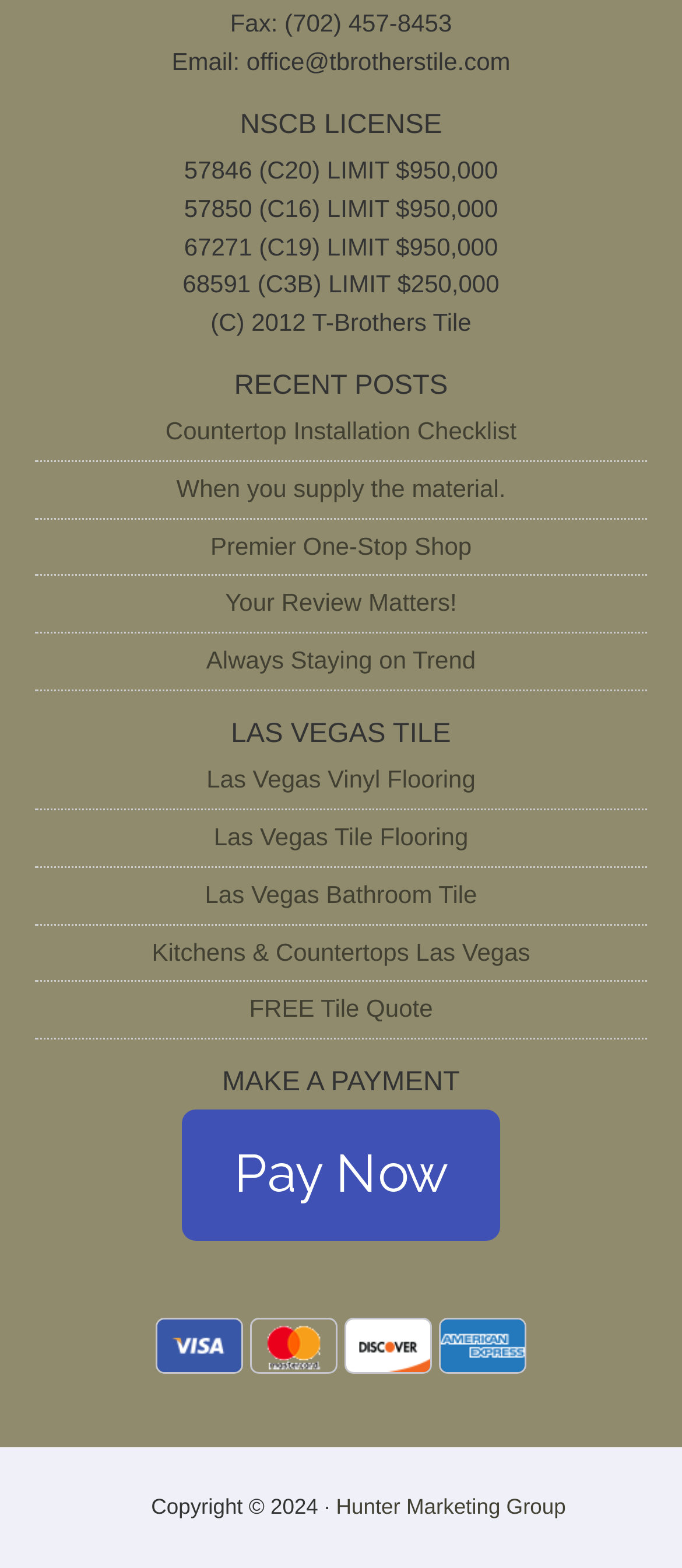Could you indicate the bounding box coordinates of the region to click in order to complete this instruction: "Read article about Tokenization and how it secures the digital mobile payments".

None